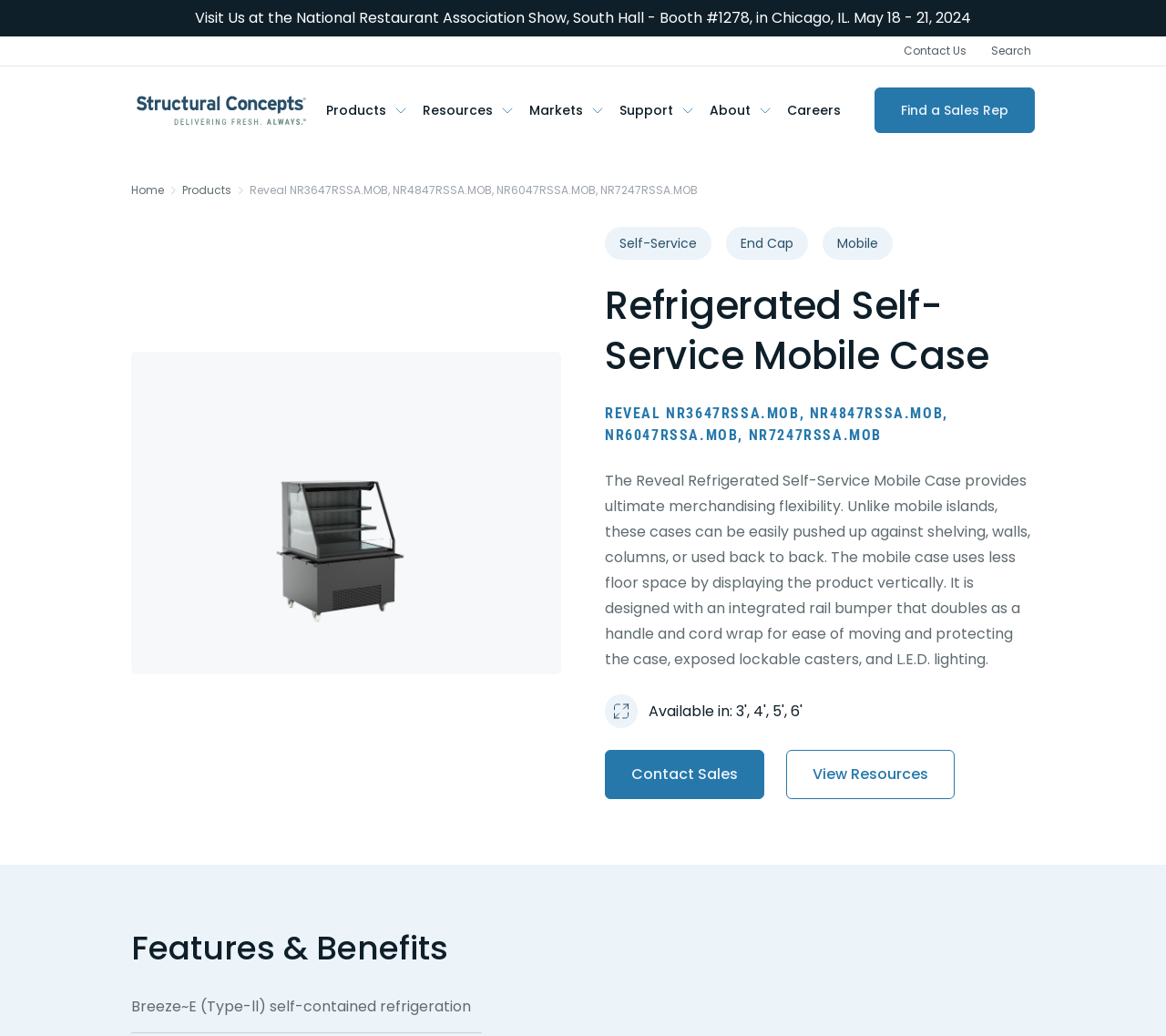What type of refrigeration is used in the product?
Based on the image, give a concise answer in the form of a single word or short phrase.

Breeze~E (Type-ll) self-contained refrigeration